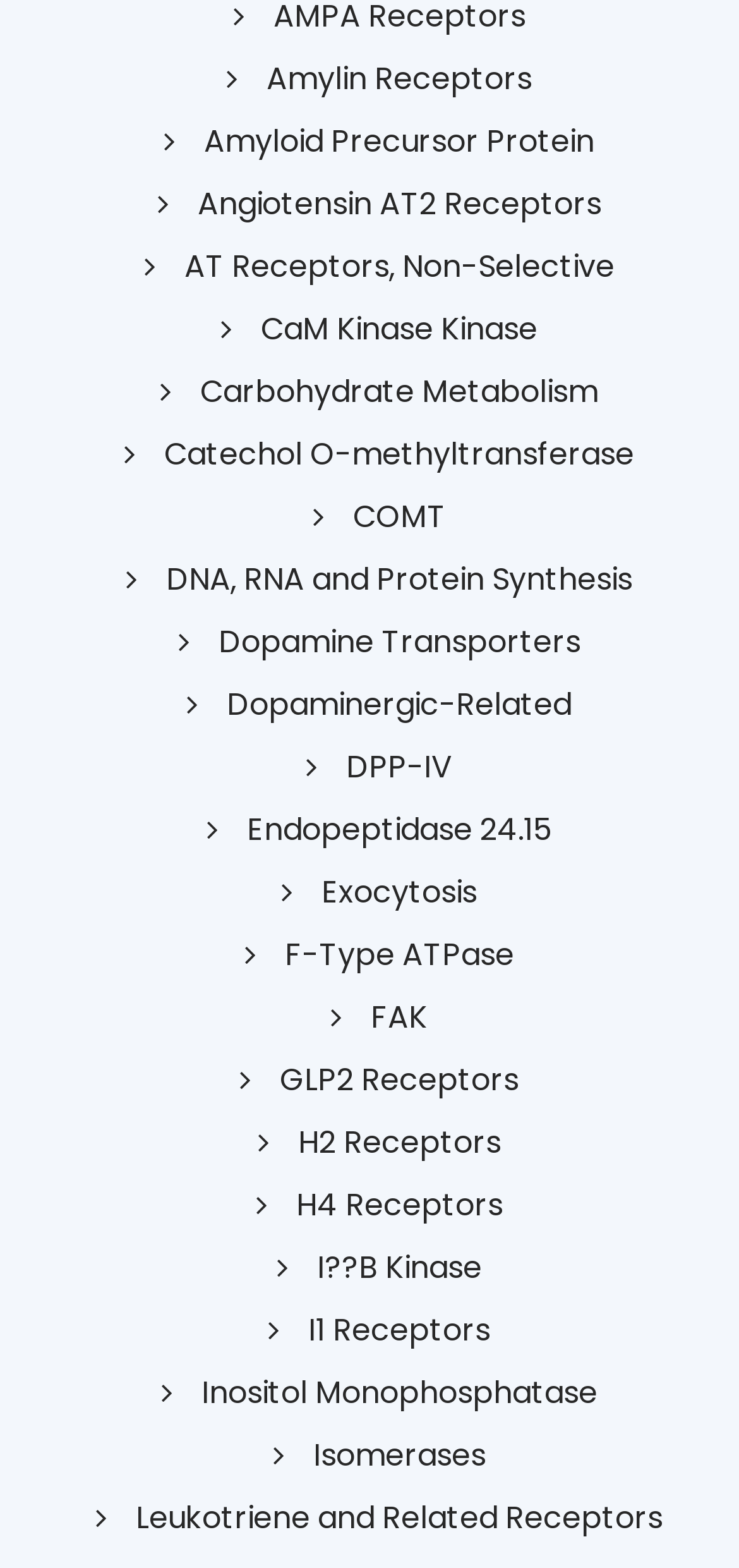Find and indicate the bounding box coordinates of the region you should select to follow the given instruction: "Go to main navigation".

None